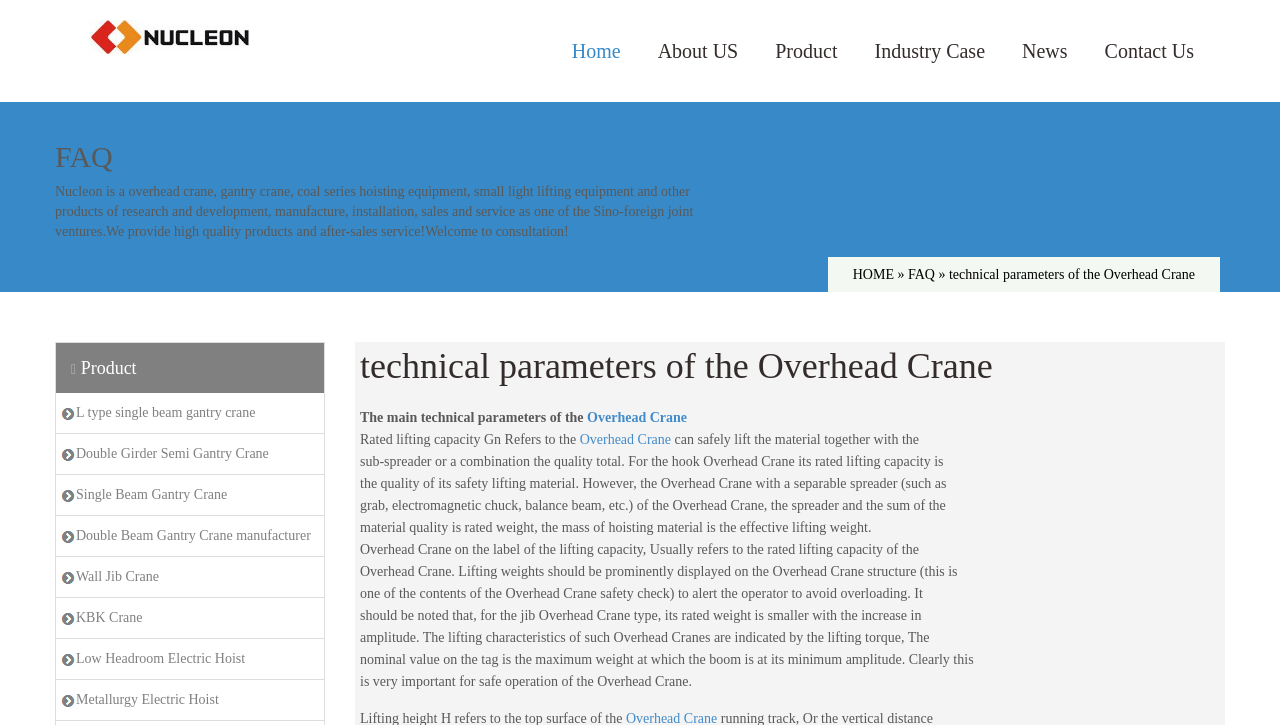Please answer the following question using a single word or phrase: 
What is the purpose of displaying lifting weights on the Overhead Crane structure?

To alert the operator to avoid overloading